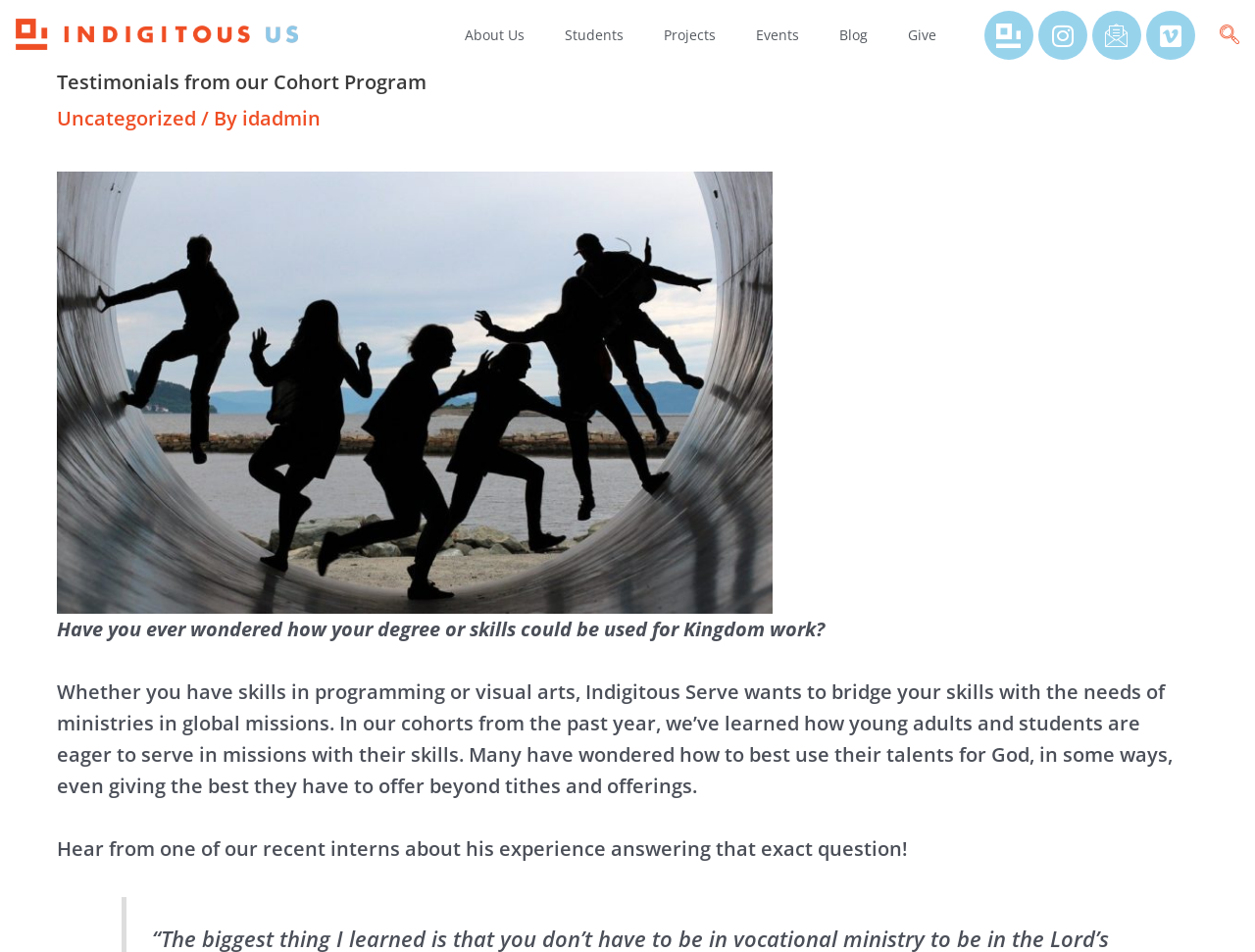Refer to the image and offer a detailed explanation in response to the question: How many social media links are there?

I found three social media links: 'Instagram', 'Icon-email1', and 'Vimeo'. These links are likely to connect to the organization's social media profiles.